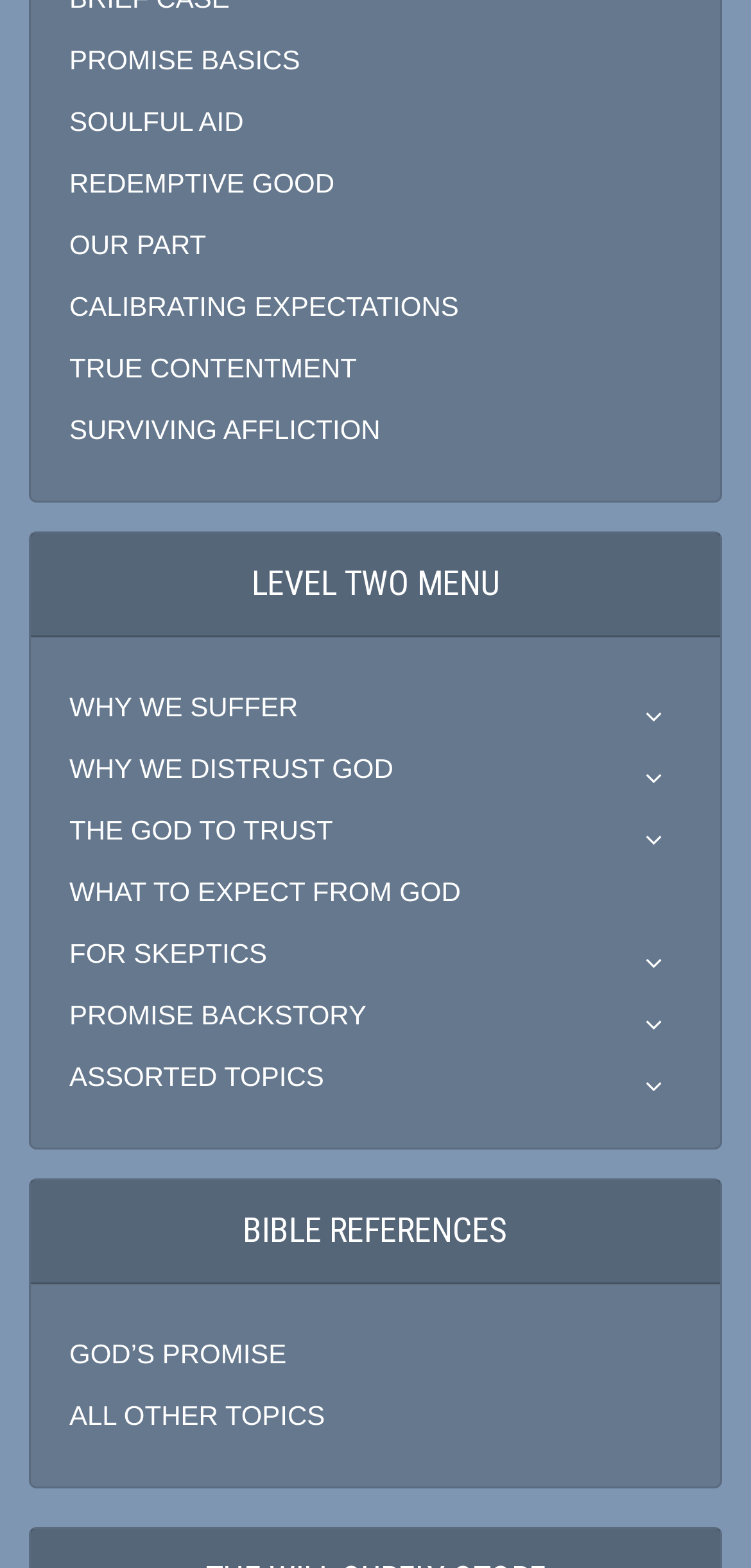Find the bounding box coordinates of the element's region that should be clicked in order to follow the given instruction: "Click on PROMISE BASICS". The coordinates should consist of four float numbers between 0 and 1, i.e., [left, top, right, bottom].

[0.092, 0.024, 0.4, 0.051]